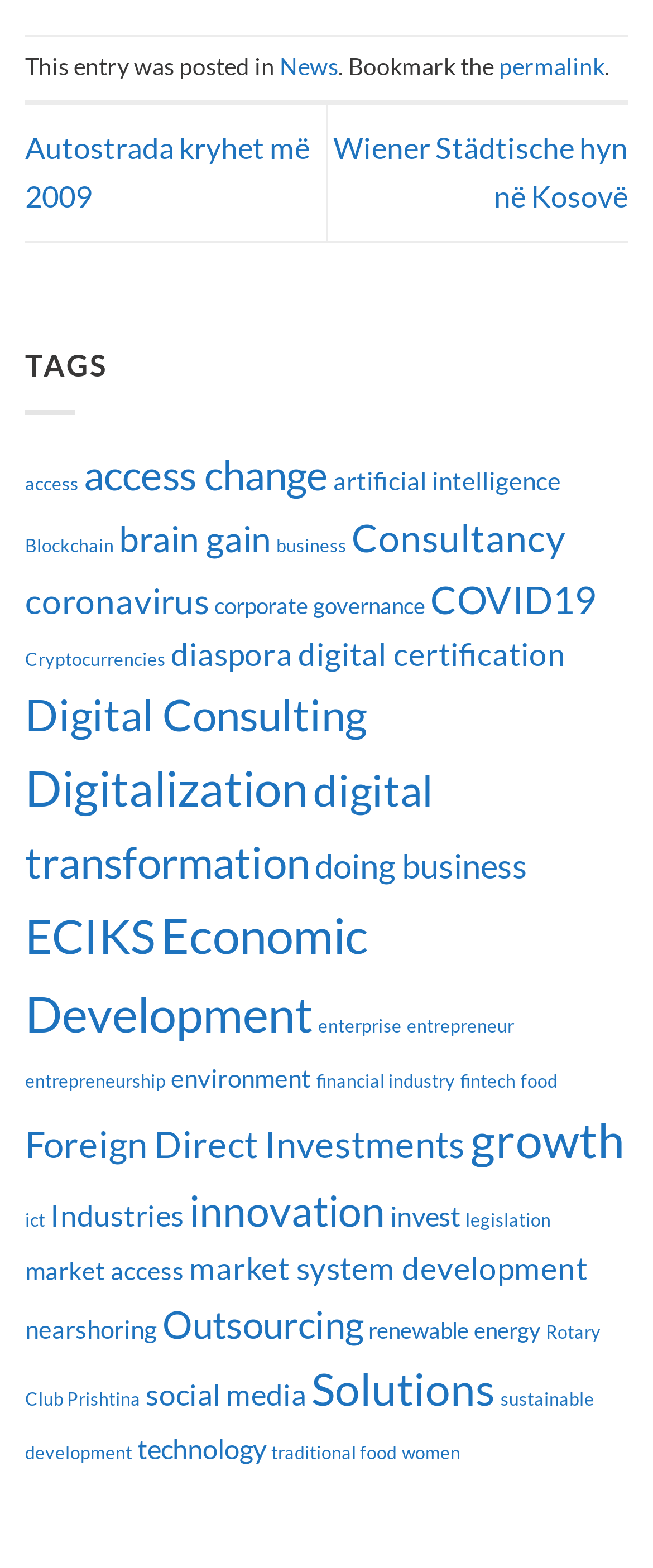What is the topic of the link 'Digital Consulting'?
Using the image as a reference, give a one-word or short phrase answer.

Digital Consulting